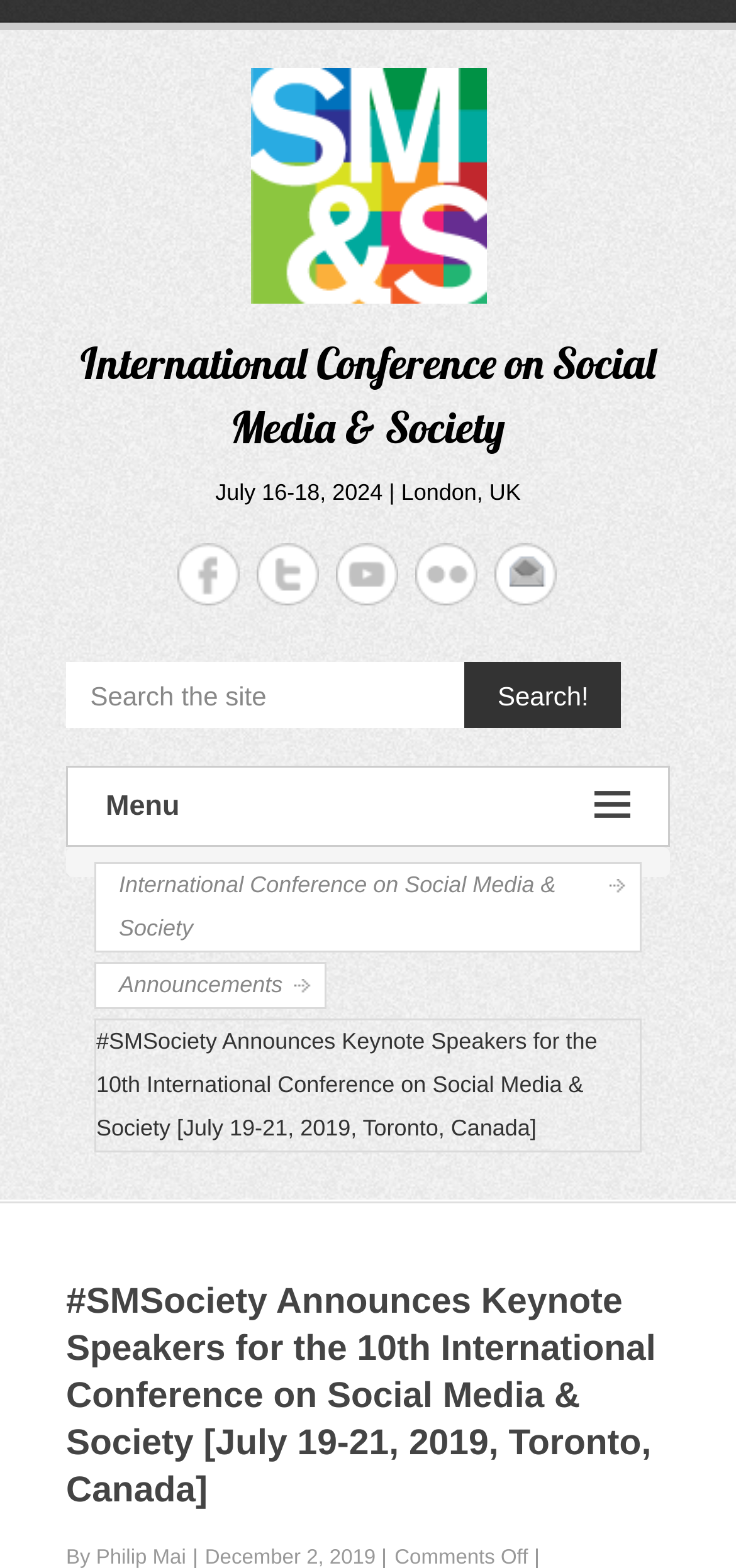Create a detailed summary of the webpage's content and design.

The webpage is about the 10th International Conference on Social Media & Society, which took place on July 19-21, 2019, in Toronto, Canada. At the top, there is a logo of the International Conference on Social Media & Society, accompanied by a link to the conference's website. Below the logo, there is a link to the same website, followed by a line of text indicating the next conference date, "July 16-18, 2024 | London, UK".

On the top-right corner, there are social media links to the conference's Facebook, Twitter, YouTube, Flickr, and Email accounts. Next to these links, there is a search bar with a "Search the site" placeholder text and a "Search!" button.

On the left side, there is a menu button with a hamburger icon. Below the menu button, there are two links: one to the International Conference on Social Media & Society website and another to the "Announcements" section.

The main content of the webpage is an announcement about the keynote speakers for the 10th International Conference on Social Media & Society. The title of the announcement is "#SMSociety Announces Keynote Speakers for the 10th International Conference on Social Media & Society [July 19-21, 2019, Toronto, Canada]", which is also the heading of the webpage.